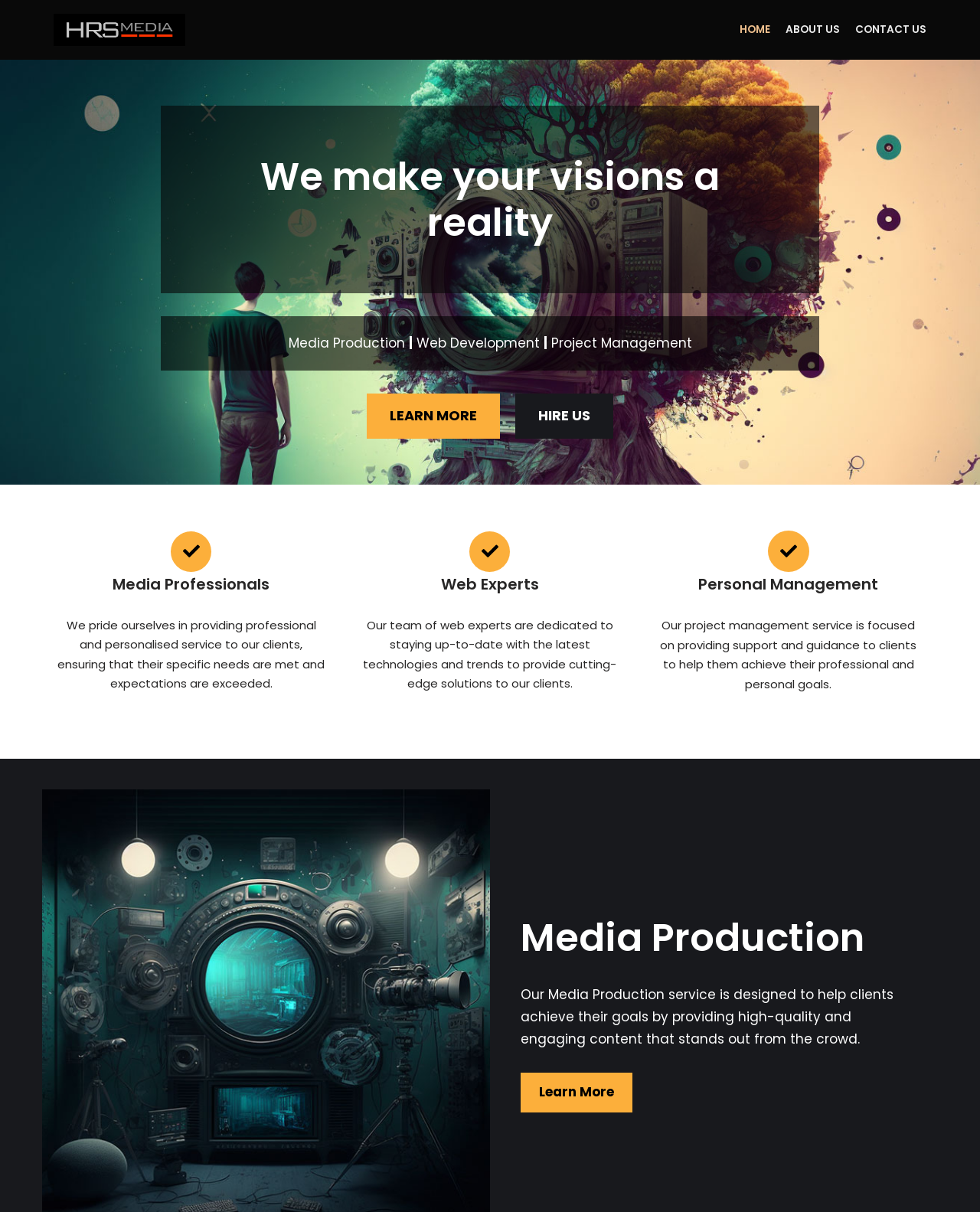What is the goal of HRSmedia's Media Production service?
Look at the image and answer with only one word or phrase.

To provide high-quality and engaging content